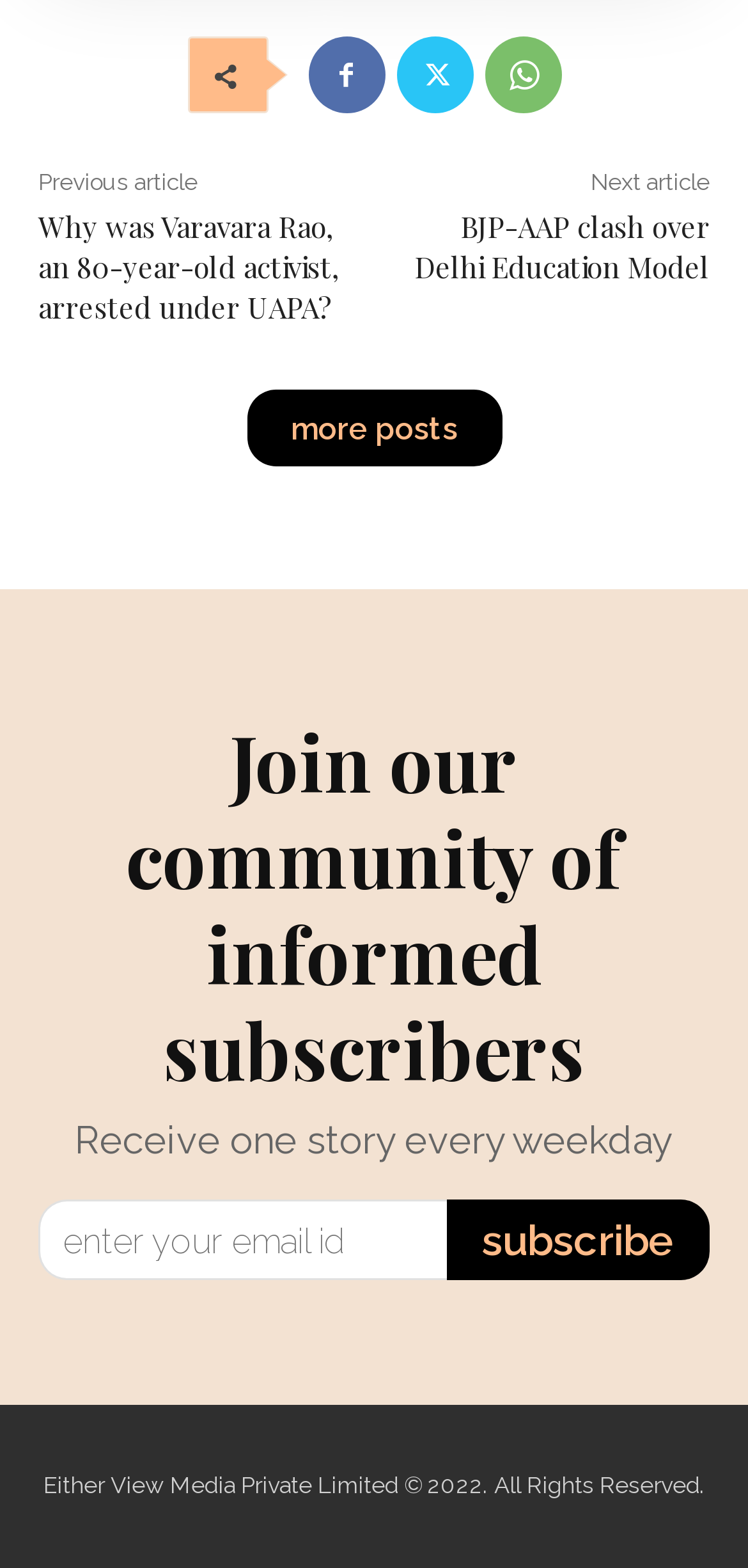Please respond to the question using a single word or phrase:
What is the button below the email textbox for?

Subscribe